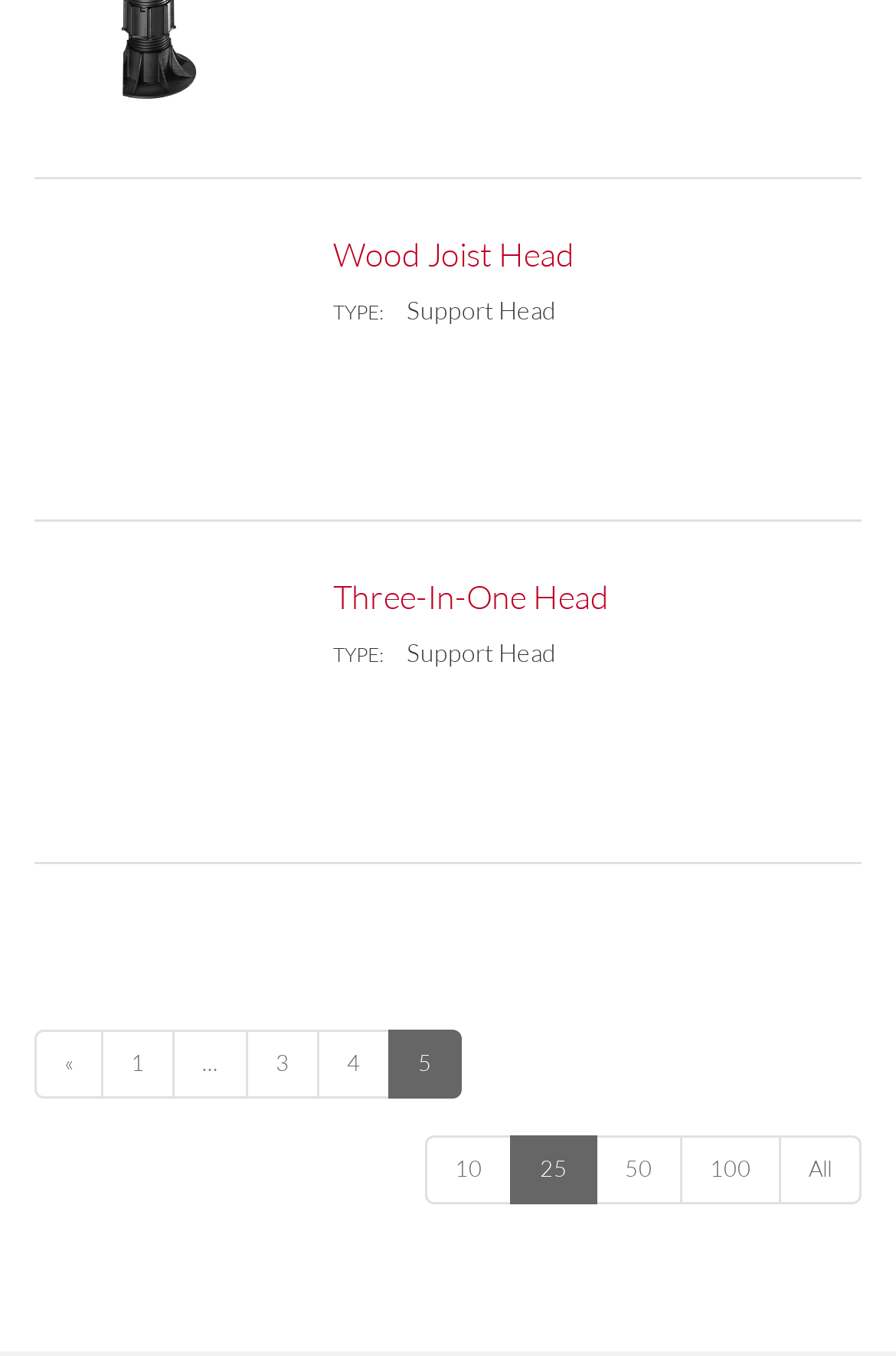Specify the bounding box coordinates of the region I need to click to perform the following instruction: "go to page 1". The coordinates must be four float numbers in the range of 0 to 1, i.e., [left, top, right, bottom].

[0.113, 0.76, 0.195, 0.81]